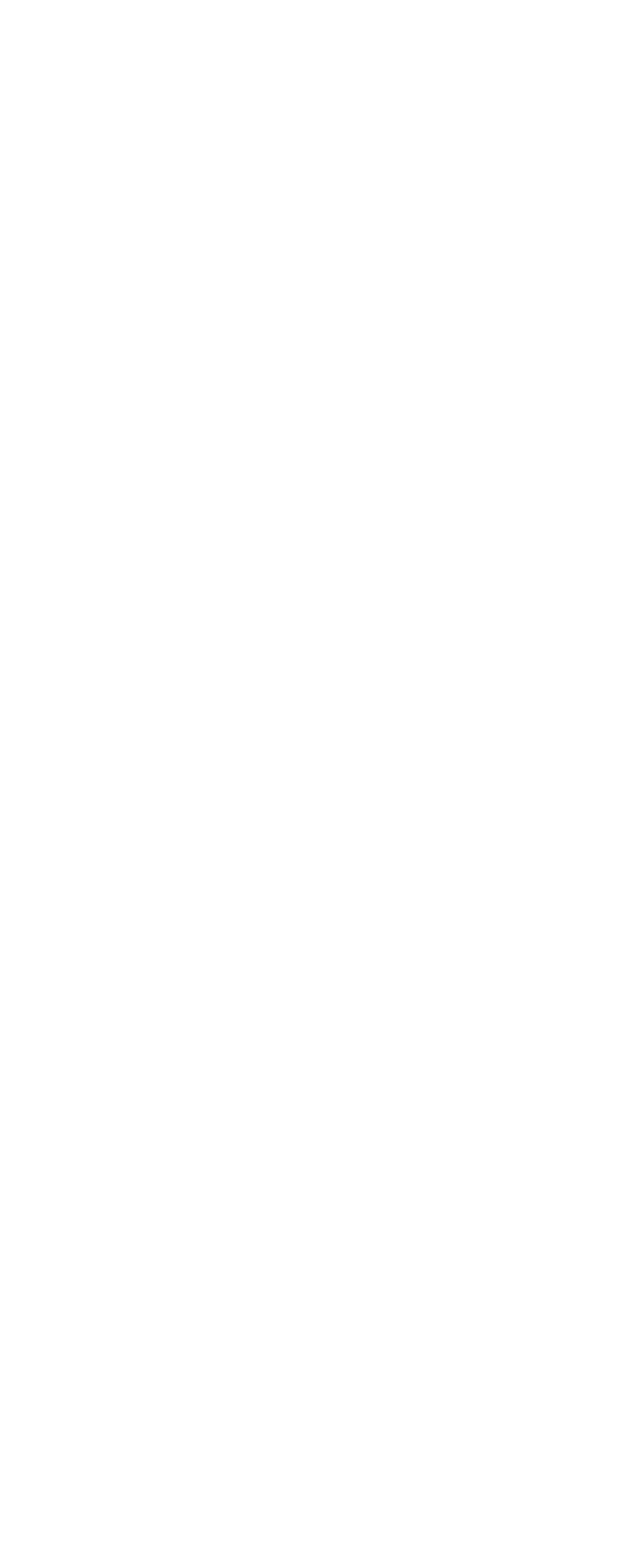What is the name of the newspaper where the author wrote regular columns?
Provide a concise answer using a single word or phrase based on the image.

Helsingin Sanomat